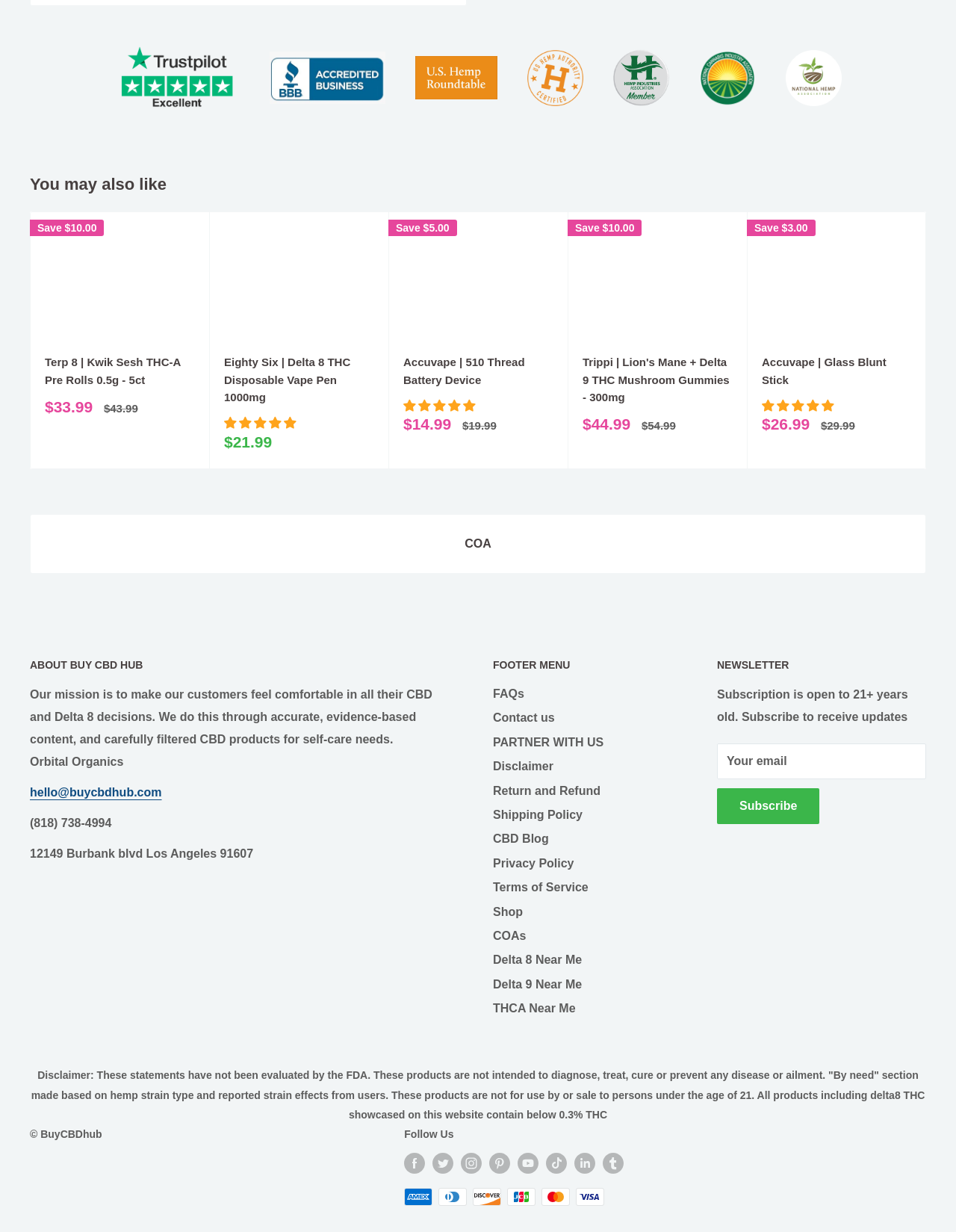Please locate the UI element described by "PARTNER WITH US" and provide its bounding box coordinates.

[0.516, 0.544, 0.695, 0.563]